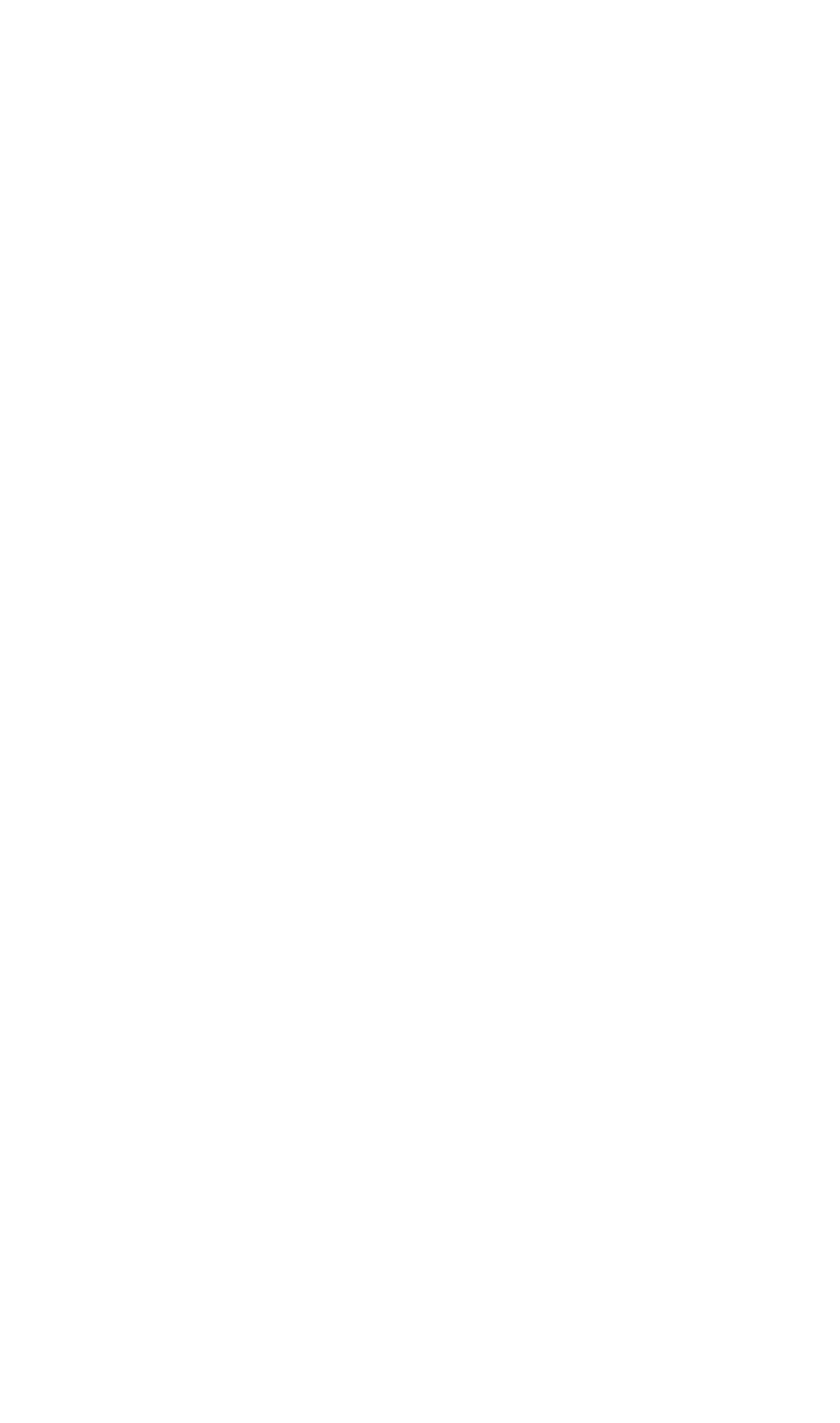How can I share this story? Based on the image, give a response in one word or a short phrase.

Twitter, Facebook